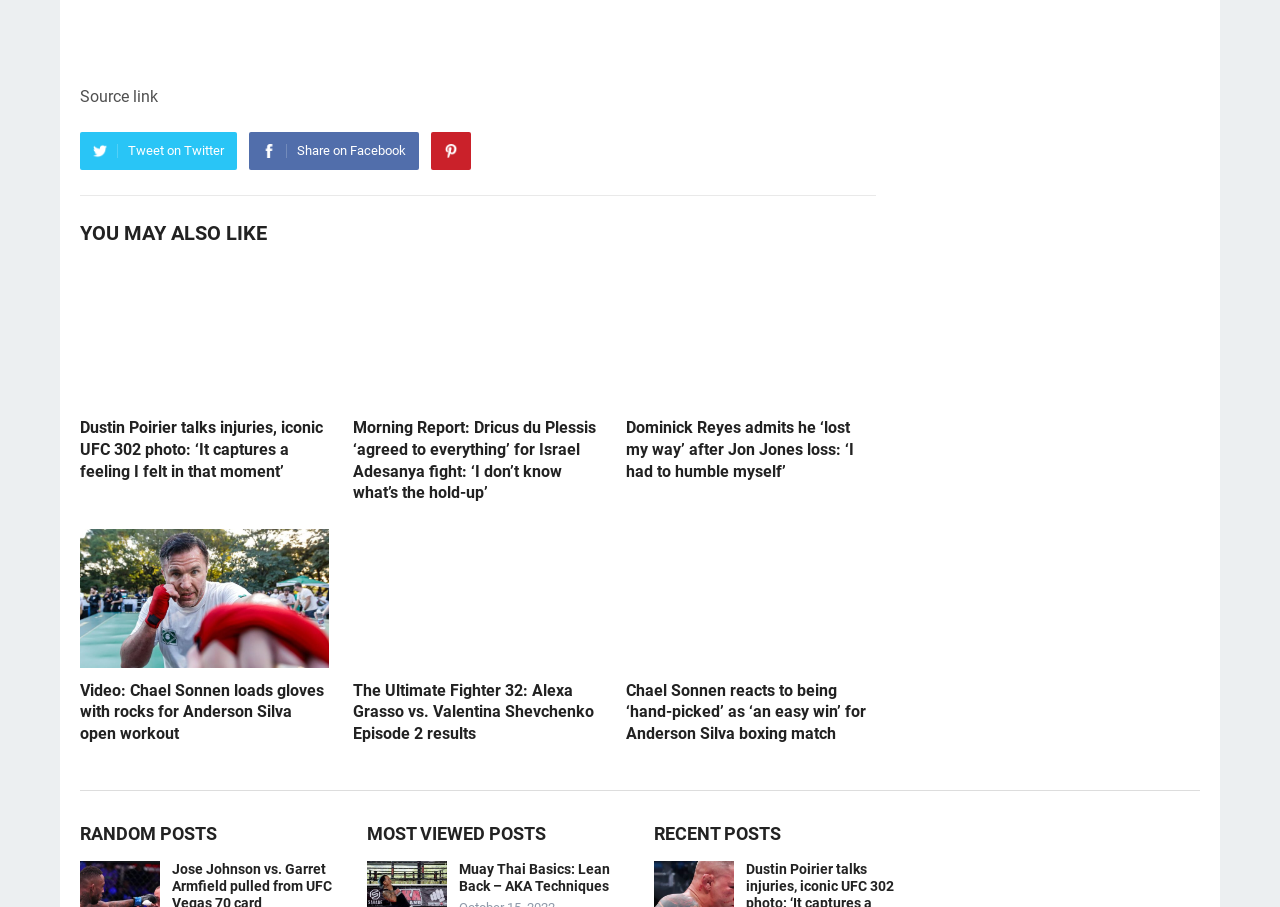Please identify the bounding box coordinates of the clickable area that will allow you to execute the instruction: "Read 'Morning Report: Dricus du Plessis ‘agreed to everything’ for Israel Adesanya fight: ‘I don’t know what’s the hold-up’'".

[0.276, 0.46, 0.47, 0.555]